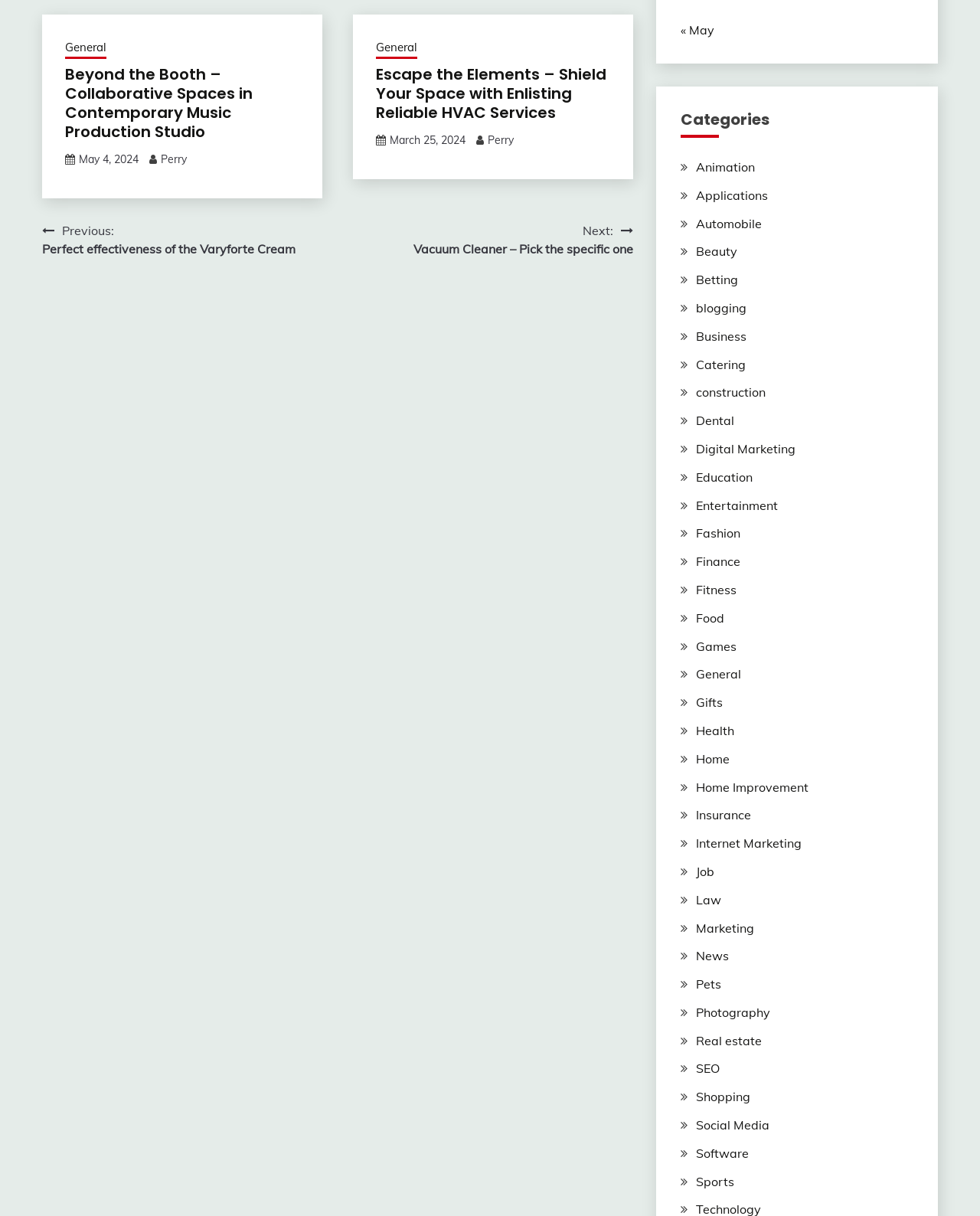What is the category of the post with the title 'Escape the Elements'?
Give a single word or phrase as your answer by examining the image.

General